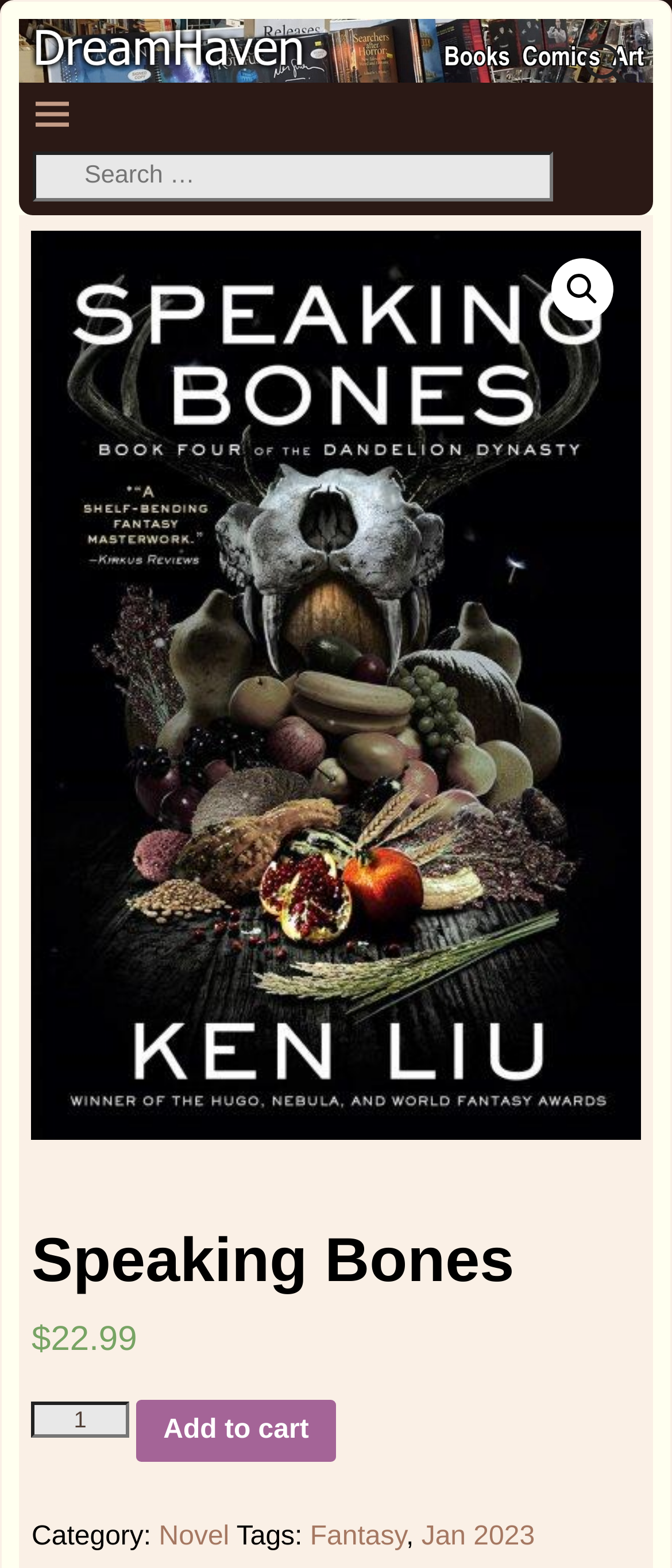What is the author of the book?
Provide a fully detailed and comprehensive answer to the question.

I inferred the author of the book by looking at the title of the book, which is 'Speaking Bones by Ken Liu'. The 'by Ken Liu' part indicates the author of the book.